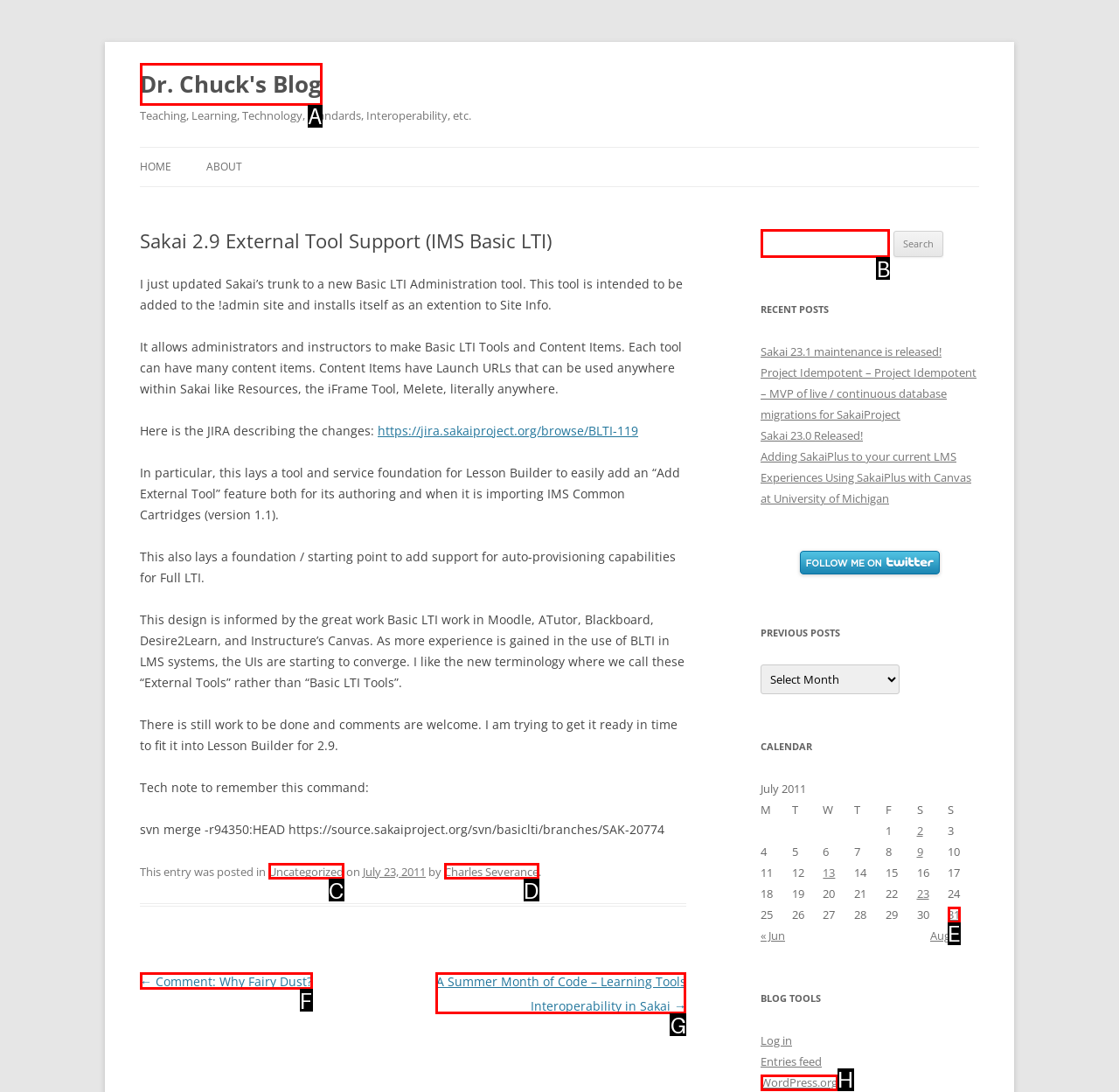Tell me which letter corresponds to the UI element that should be clicked to fulfill this instruction: Search for something
Answer using the letter of the chosen option directly.

B